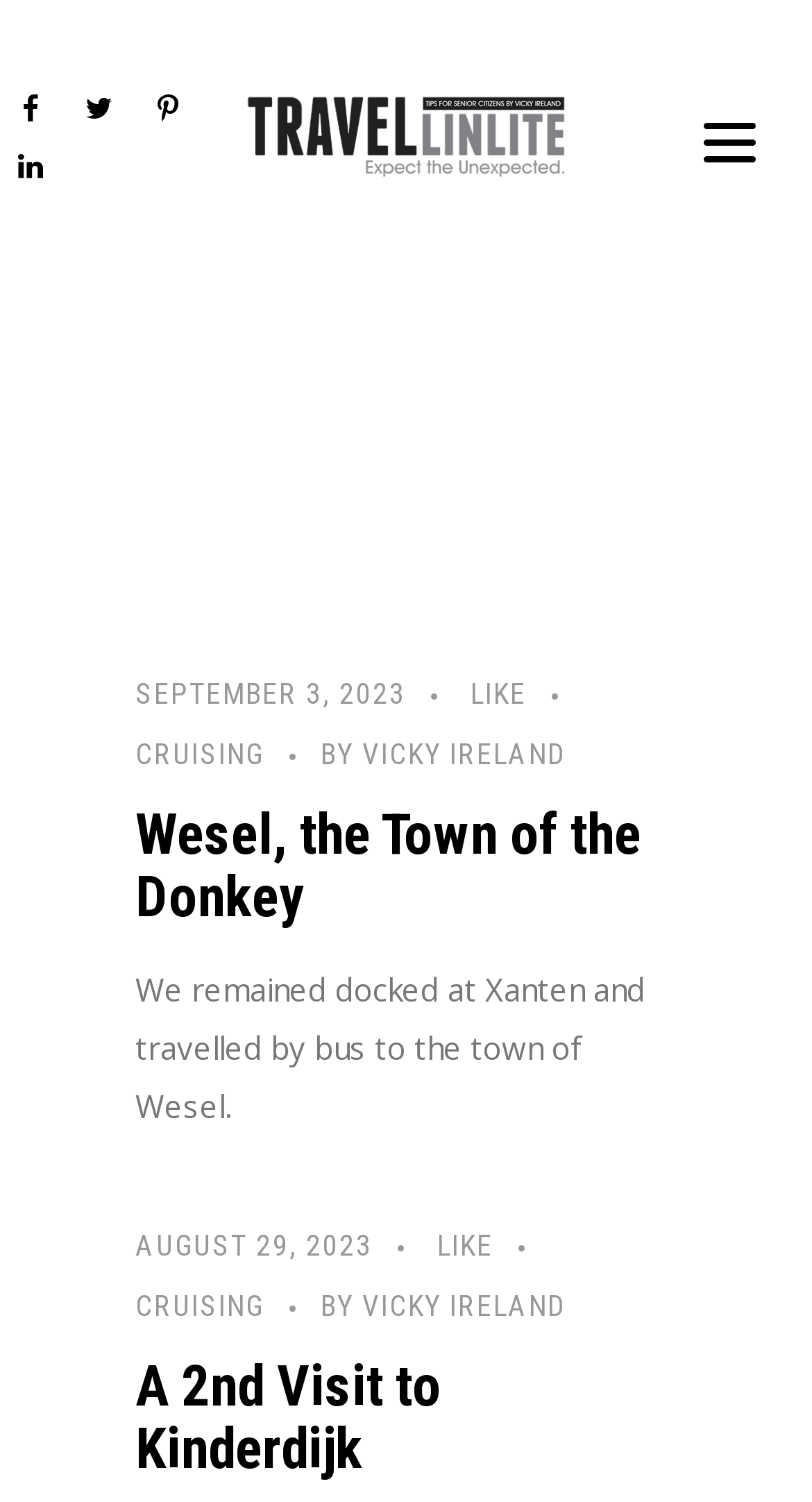Generate the text of the webpage's primary heading.

AUTHOR ARCHIVES: VICKY IRELAND